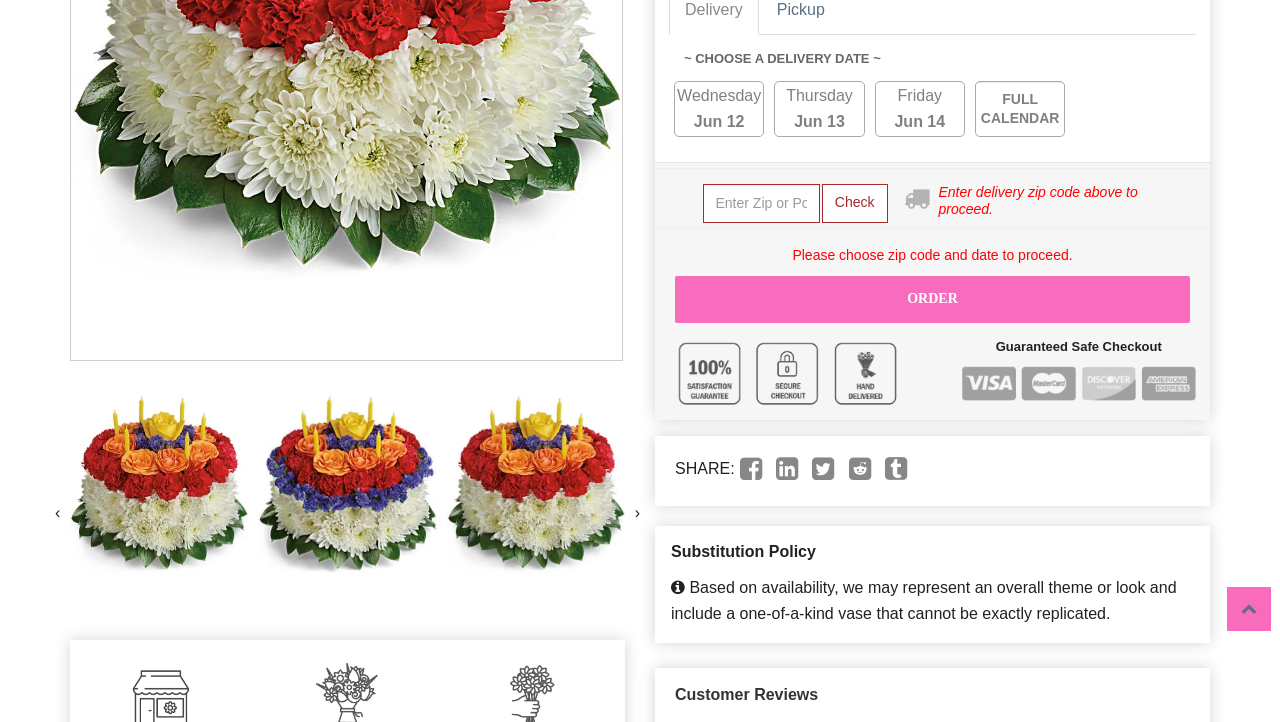Find the bounding box coordinates for the element described here: "ThursdayJun 13".

[0.606, 0.114, 0.675, 0.188]